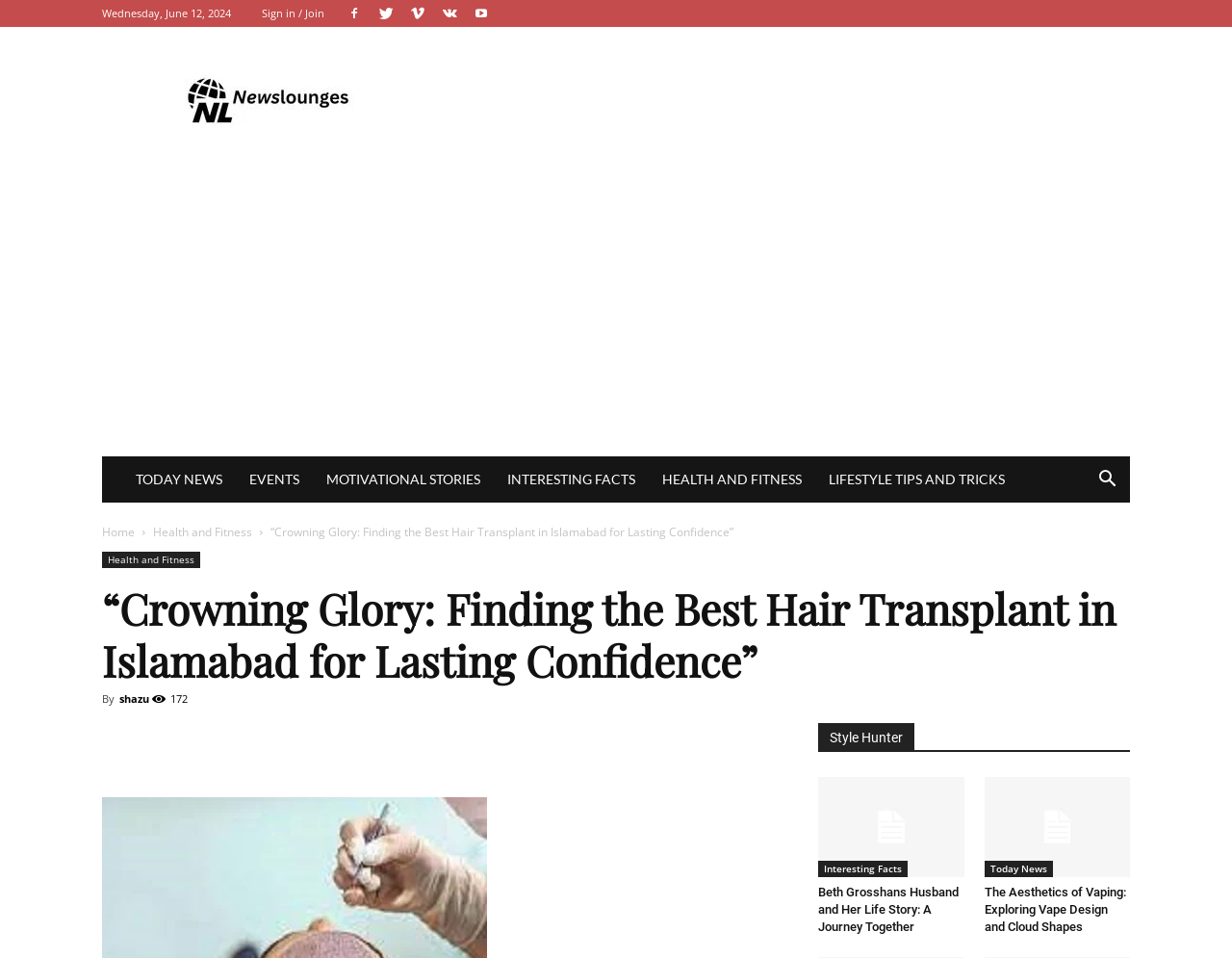How many comments does the article have?
From the details in the image, answer the question comprehensively.

The number of comments on the article is 172, which is mentioned below the title of the article.